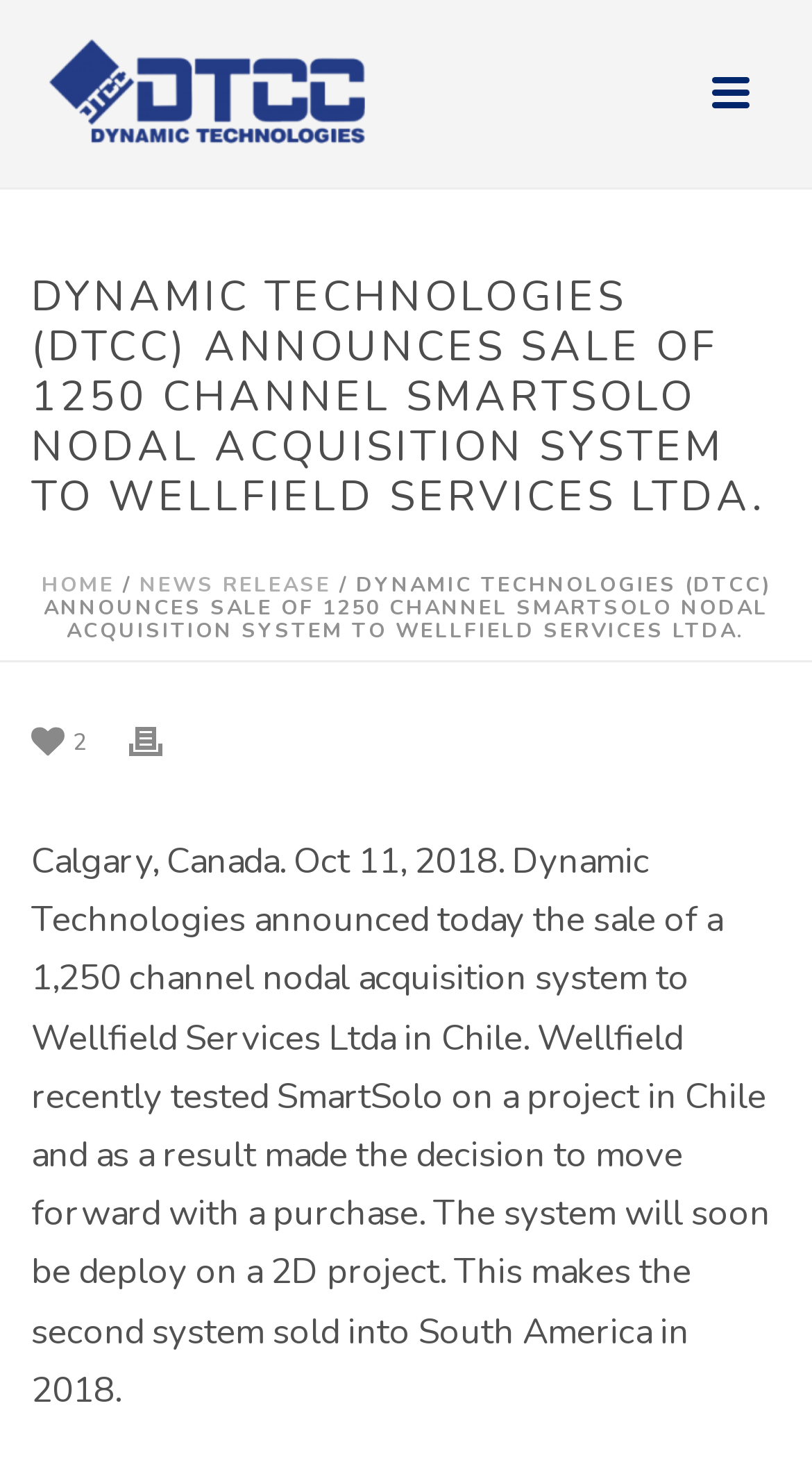Illustrate the webpage's structure and main components comprehensively.

The webpage is about Dynamic Technologies (DTCC) announcing the sale of a 1250 channel SmartSolo nodal acquisition system to Wellfield Services Ltda. At the top of the page, there is a logo image with the text "Global Leader of Vibration Sensors". Below the logo, there is a large heading that repeats the title of the news release. 

On the top-right corner, there are three links: "HOME", a separator, and "NEWS RELEASE". Below these links, there is a brief summary of the news release, which is also the title of the webpage. 

To the right of the summary, there are two links: "2" with a small image, and "Print" with another small image. The "2" link likely refers to a page number, and the "Print" link allows users to print the page.

The main content of the webpage is a news article that starts with the date and location "Calgary, Canada. Oct 11, 2018." The article announces the sale of the system to Wellfield Services Ltda in Chile, and provides some details about the system and its deployment.